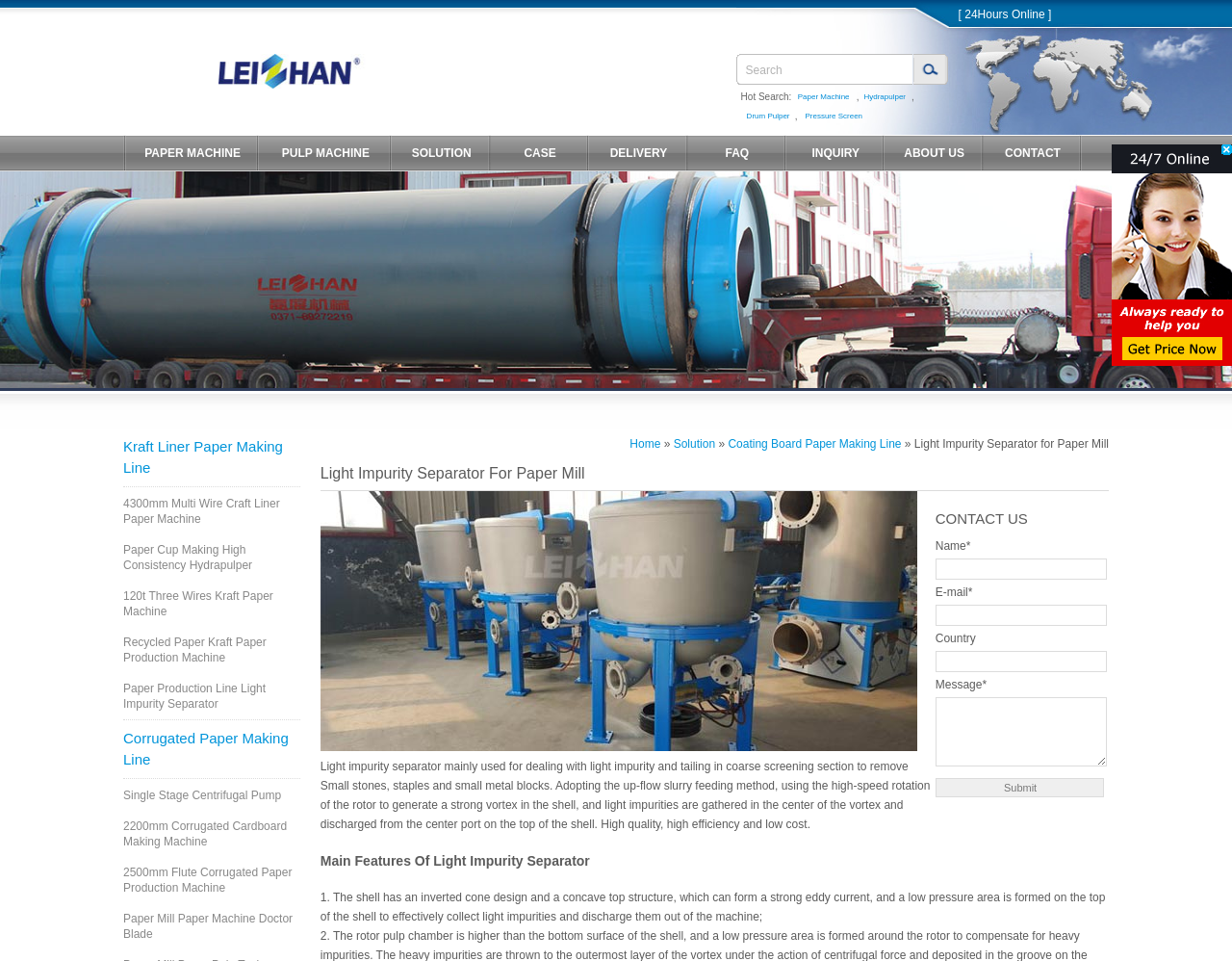What is the purpose of the rotor in the light impurity separator?
Please provide a comprehensive answer based on the information in the image.

The webpage explains that the light impurity separator uses the high-speed rotation of the rotor to generate a strong vortex in the shell, and light impurities are gathered in the center of the vortex and discharged from the center port on the top of the shell.